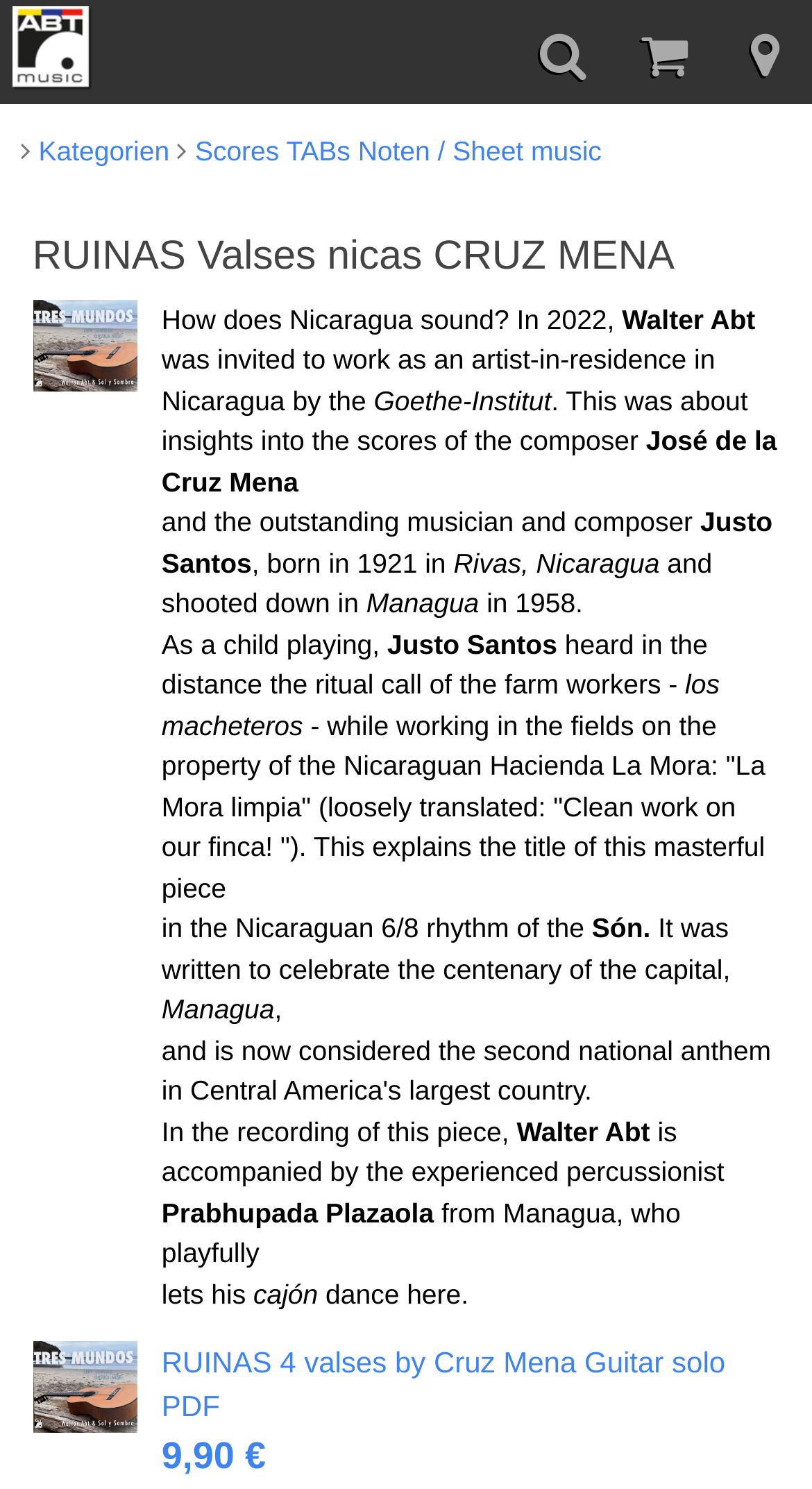Identify and provide the main heading of the webpage.

RUINAS Valses nicas CRUZ MENA